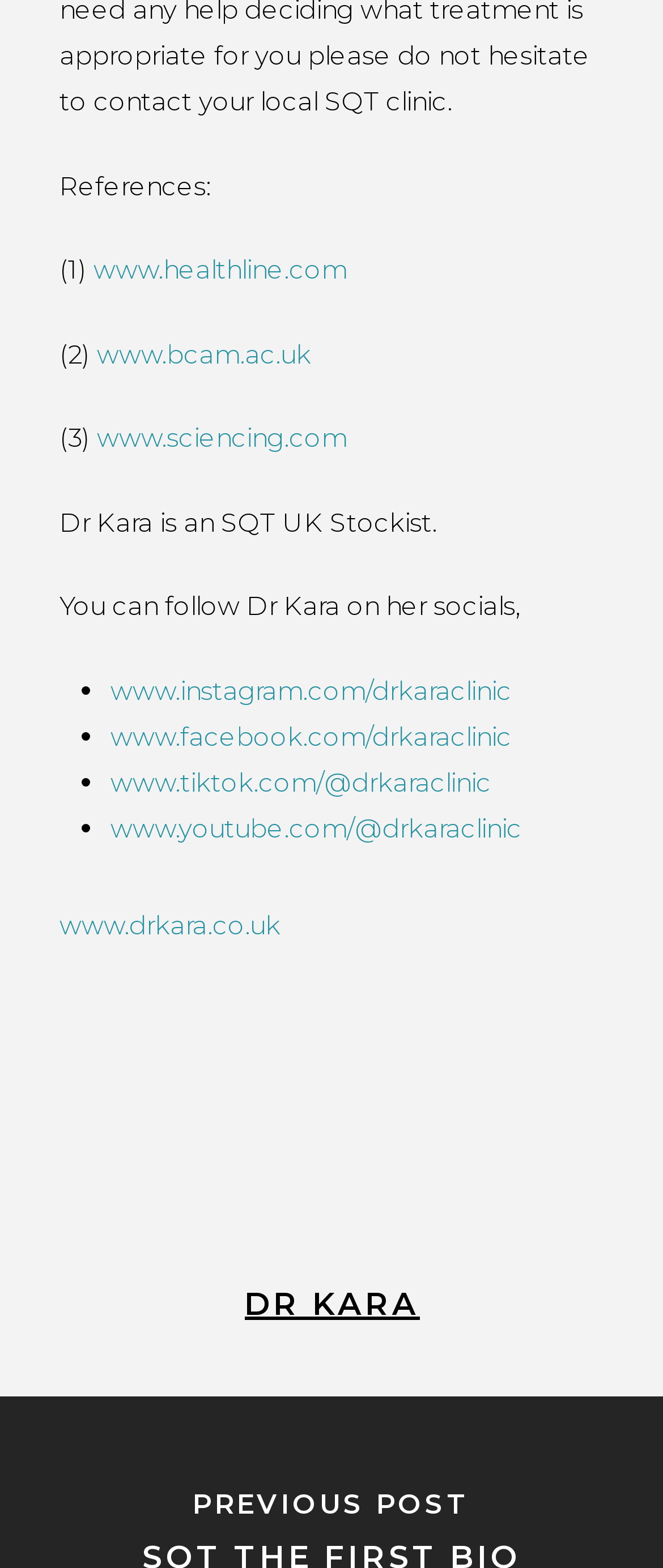How many social media platforms does Dr Kara have?
Using the image, elaborate on the answer with as much detail as possible.

Dr Kara has four social media platforms, which are Instagram, Facebook, TikTok, and YouTube, as indicated by the links 'www.instagram.com/drkaraclinic', 'www.facebook.com/drkaraclinic', 'www.tiktok.com/@drkaraclinic', and 'www.youtube.com/@drkaraclinic' respectively.